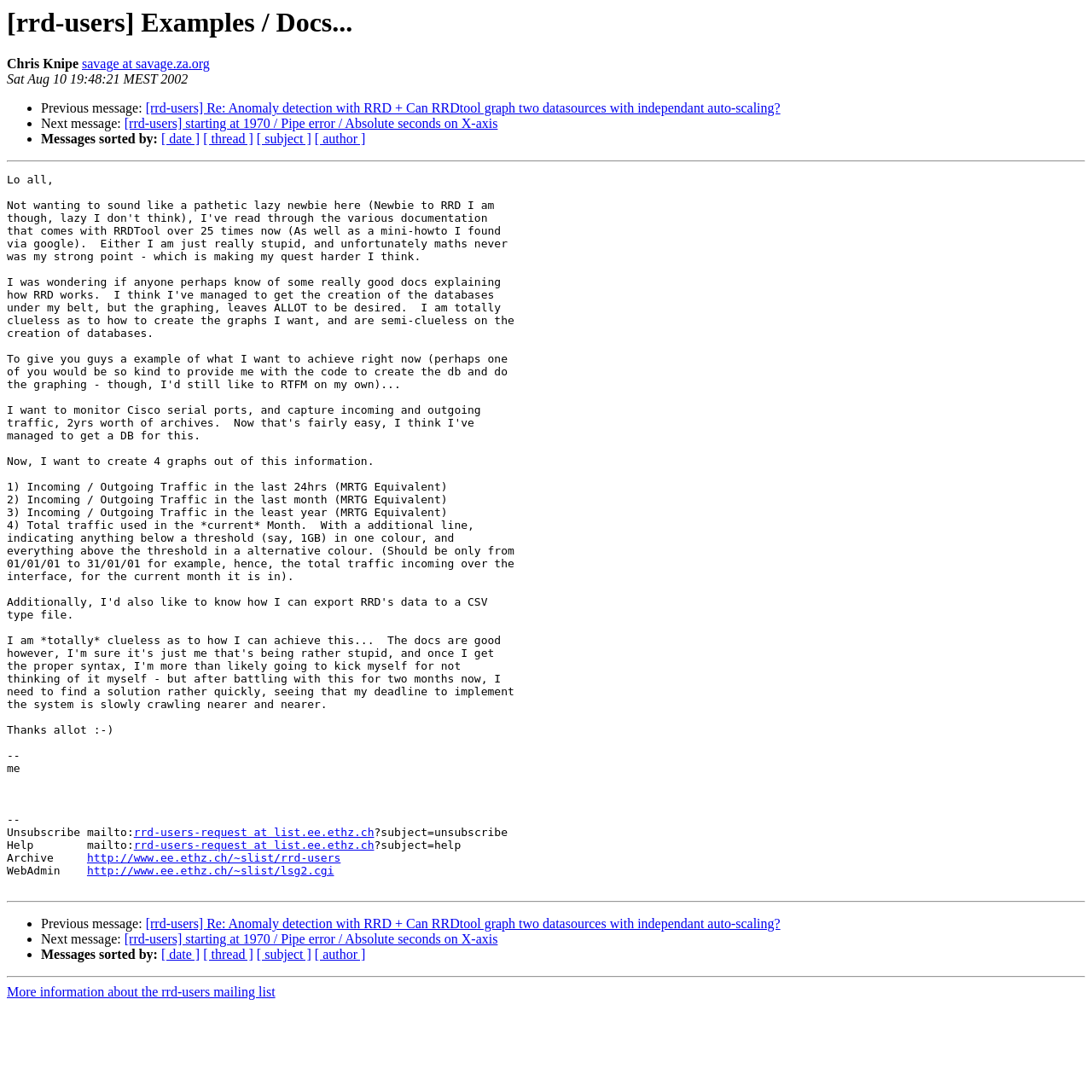Describe the entire webpage, focusing on both content and design.

The webpage appears to be an archived mailing list page, specifically for the "rrd-users" group. At the top, there is a heading that reads "[rrd-users] Examples / Docs..." and a focused root element with the same text. Below the heading, there is a section with the name "Chris Knipe" and an email address "savage at savage.za.org" on the same line. The date "Sat Aug 10 19:48:21 MEST 2002" is displayed below.

The main content of the page is a list of messages, each preceded by a bullet point (•). The list is divided into sections, separated by horizontal lines. Each message section contains a "Previous message" and "Next message" link, along with a link to the actual message. The messages are sorted by date, thread, subject, and author, with links to sort by each of these criteria.

At the bottom of the page, there are links to unsubscribe from the mailing list, get help, and access the list archive. There is also a link to the web administration page and a link to the list's information page. The page has a simple layout with a focus on providing easy access to the mailing list's content.